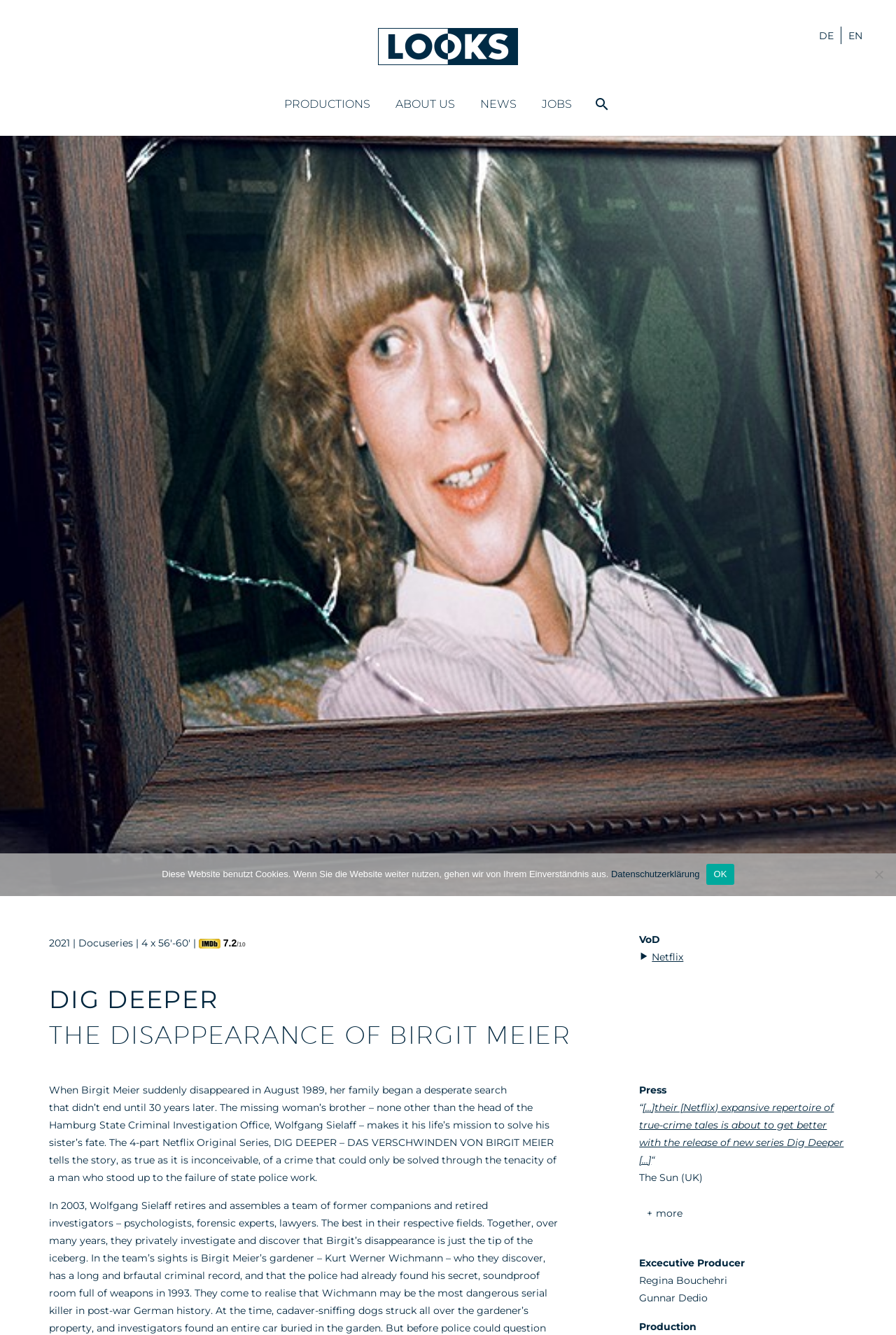What is the profession of Kurt Werner Wichmann?
Please provide a comprehensive and detailed answer to the question.

I found the answer by looking at the StaticText element 'Birgit Meier’s gardener – Kurt Werner Wichmann', which suggests that Kurt Werner Wichmann is a gardener.